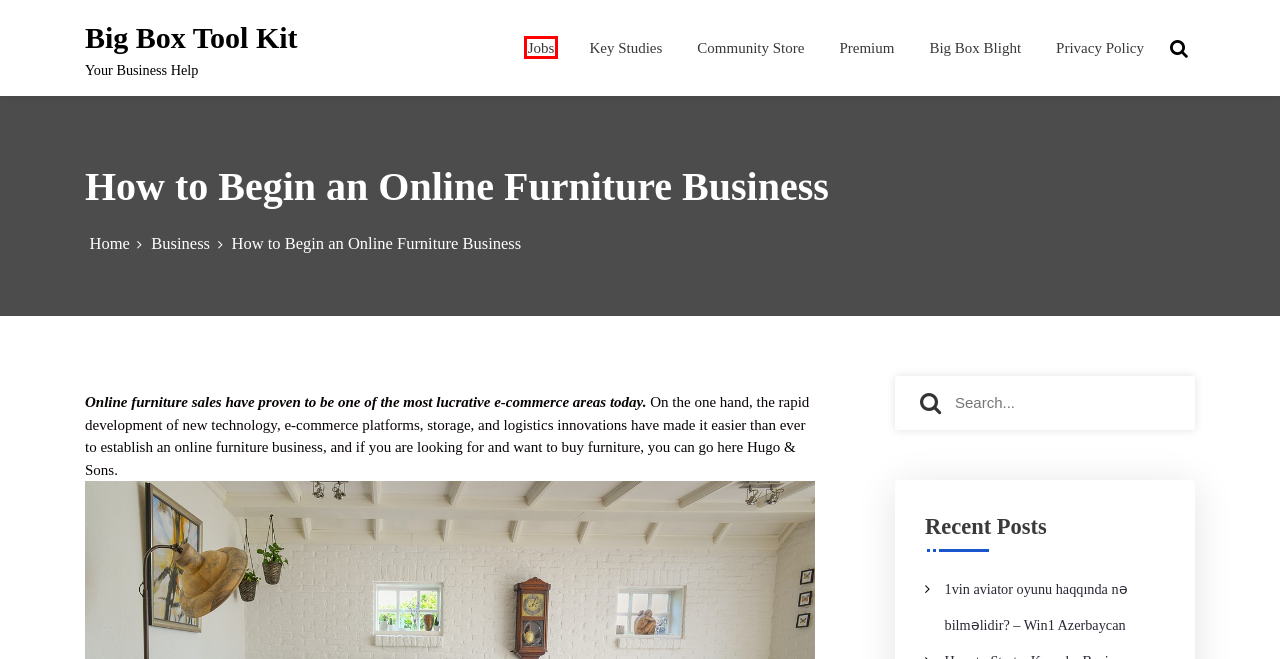Examine the webpage screenshot and identify the UI element enclosed in the red bounding box. Pick the webpage description that most accurately matches the new webpage after clicking the selected element. Here are the candidates:
A. Community Store – Big Box Tool Kit
B. Business – Big Box Tool Kit
C. Premium – Big Box Tool Kit
D. Jobs – Big Box Tool Kit
E. 1vin aviator oyunu haqqında nə bilməlidir? – Win1 Azerbaycan – Big Box Tool Kit
F. Privacy Policy – Big Box Tool Kit
G. Big Box Blight – Big Box Tool Kit
H. Big Box Tool Kit – Your Business Help

D